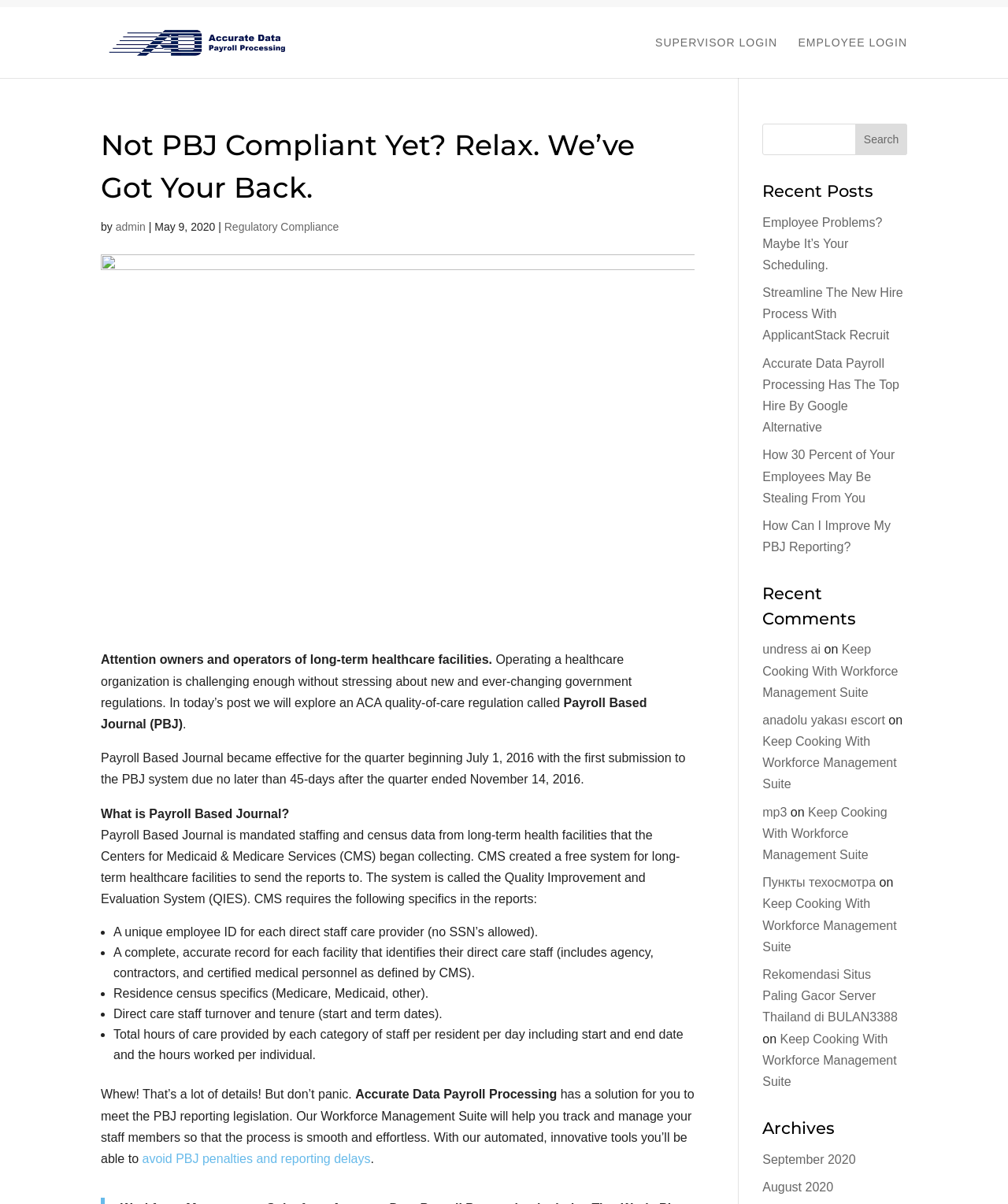Please locate the clickable area by providing the bounding box coordinates to follow this instruction: "search for something".

[0.1, 0.011, 0.9, 0.012]